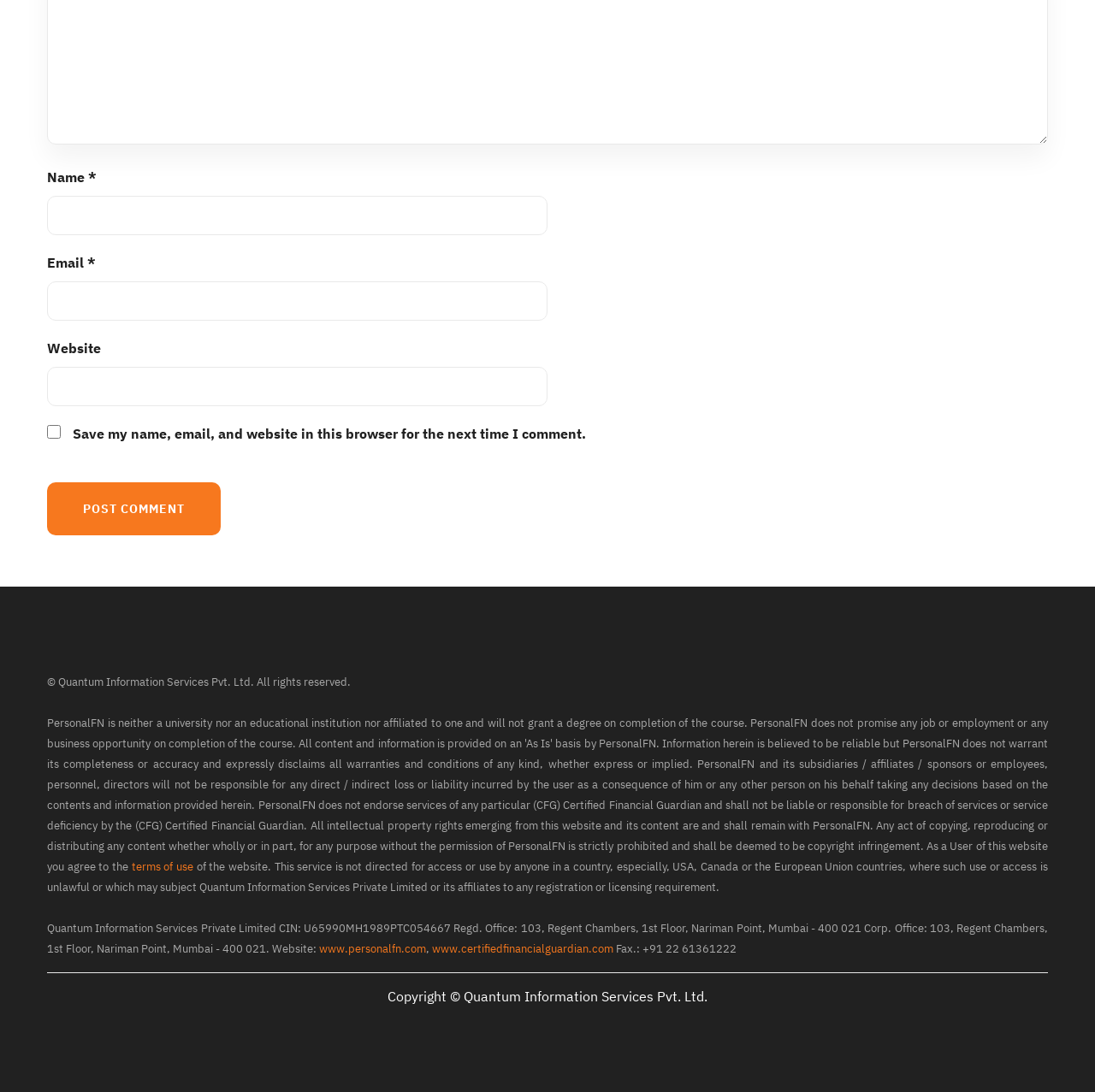Identify the bounding box for the UI element that is described as follows: "parent_node: Name * name="author"".

[0.043, 0.179, 0.5, 0.215]